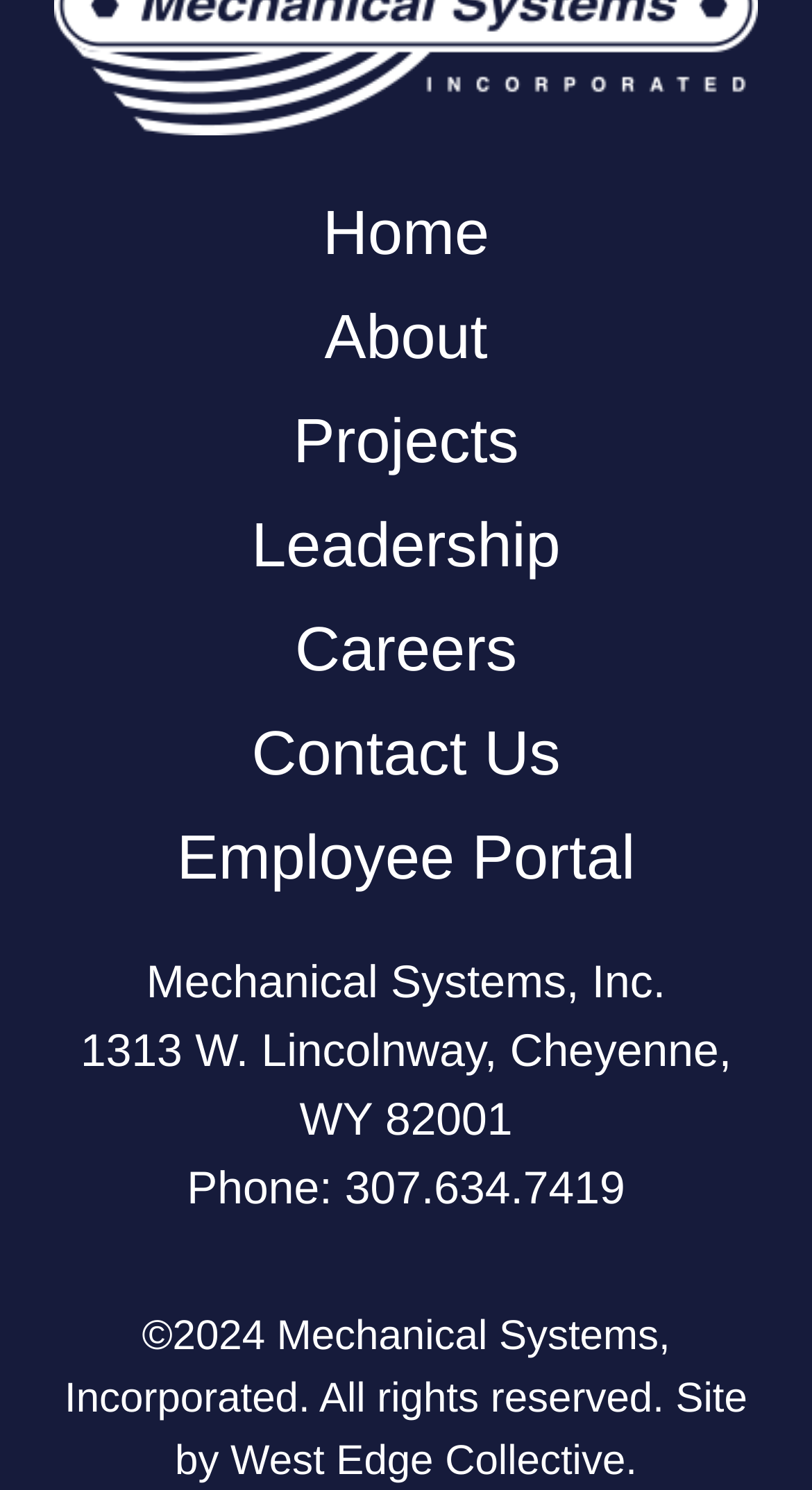Provide your answer in one word or a succinct phrase for the question: 
What is the phone number of the company?

307.634.7419